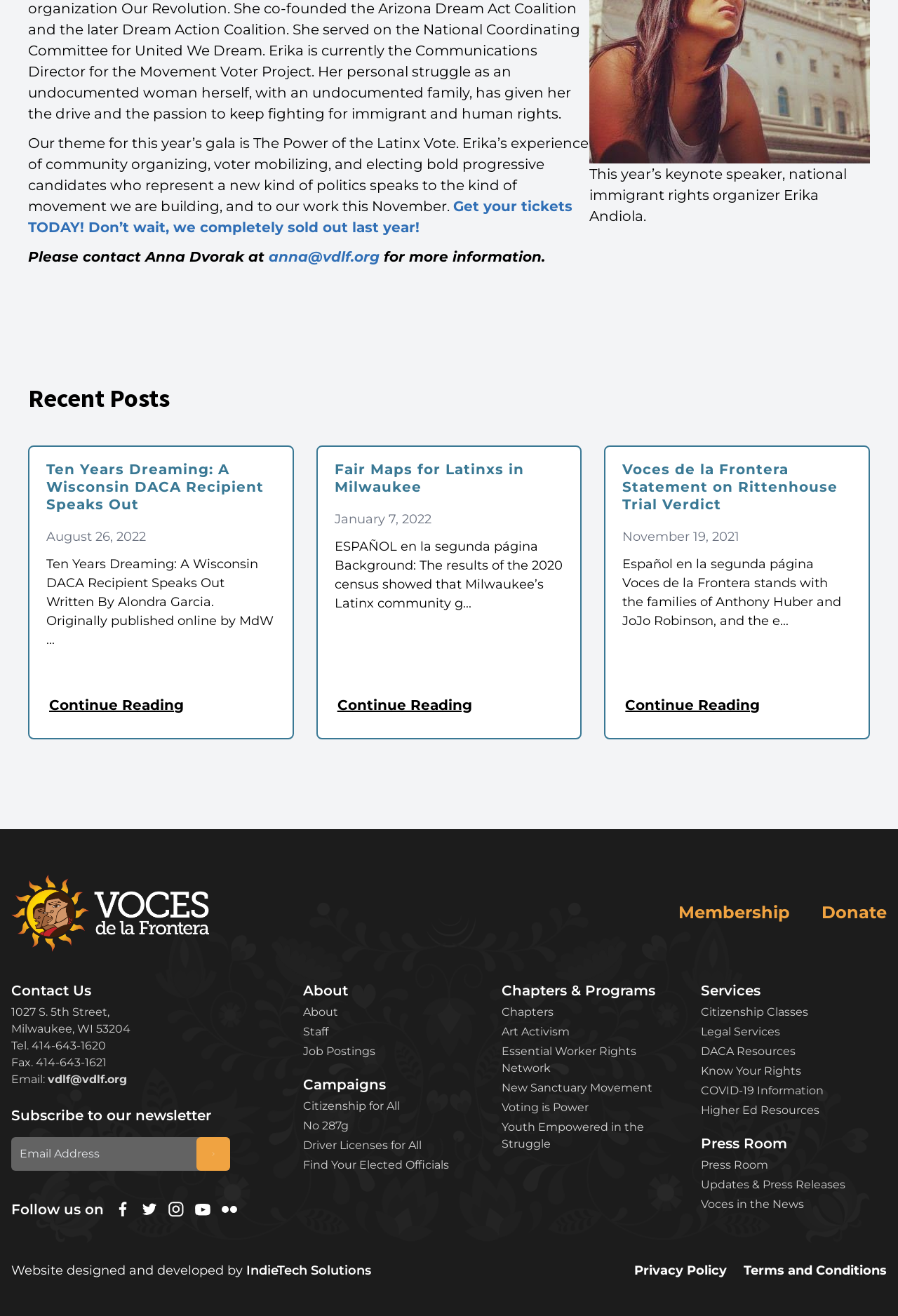Please give the bounding box coordinates of the area that should be clicked to fulfill the following instruction: "Follow on Facebook". The coordinates should be in the format of four float numbers from 0 to 1, i.e., [left, top, right, bottom].

[0.128, 0.913, 0.145, 0.925]